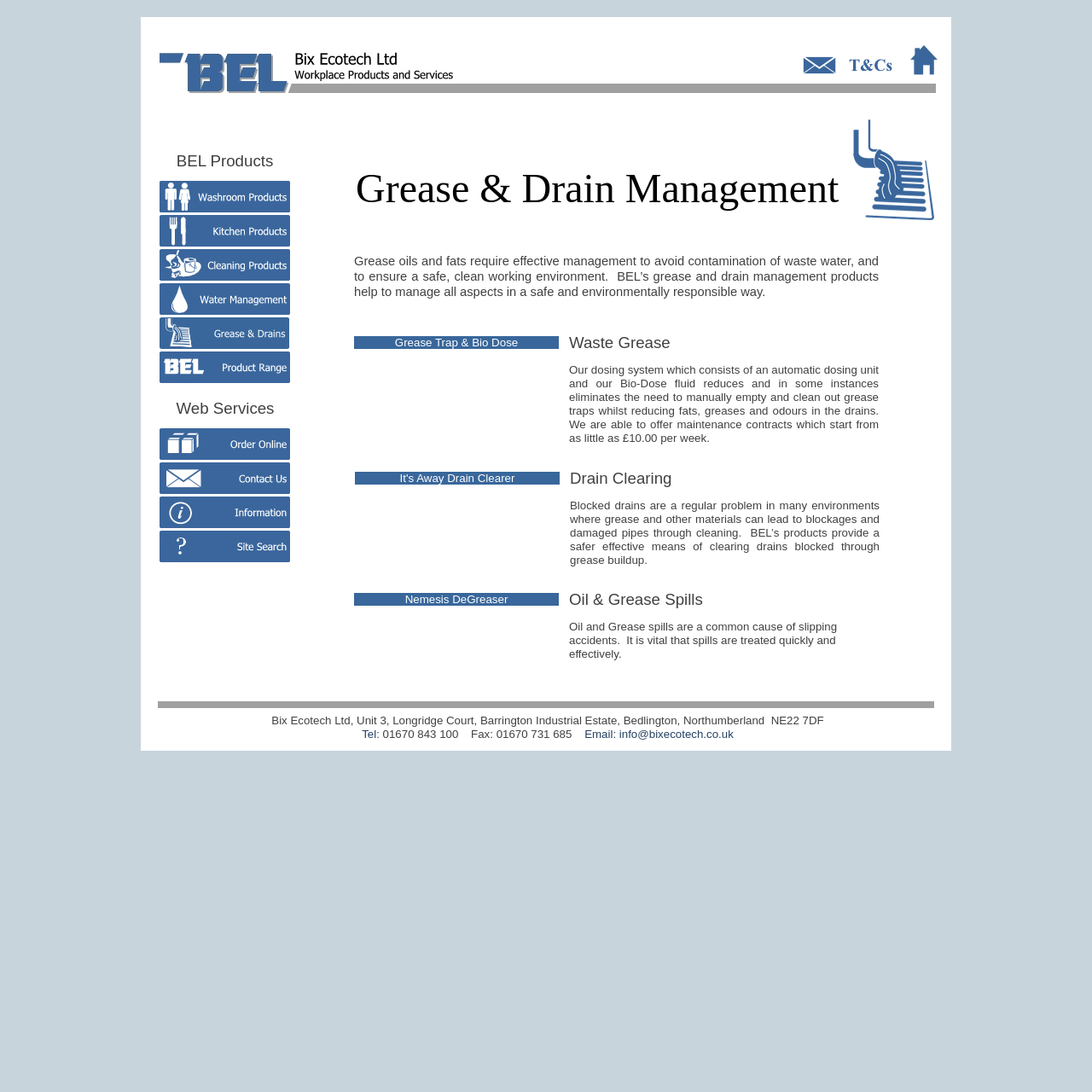Can you look at the image and give a comprehensive answer to the question:
What is the purpose of the Bio-Dose fluid?

The purpose of the Bio-Dose fluid is obtained from the static text element that reads 'Our dosing system which consists of an automatic dosing unit and our Bio-Dose fluid reduces and in some instances eliminates the need to manually empty and clean out grease traps whilst reducing fats, greases and odours in the drains'.